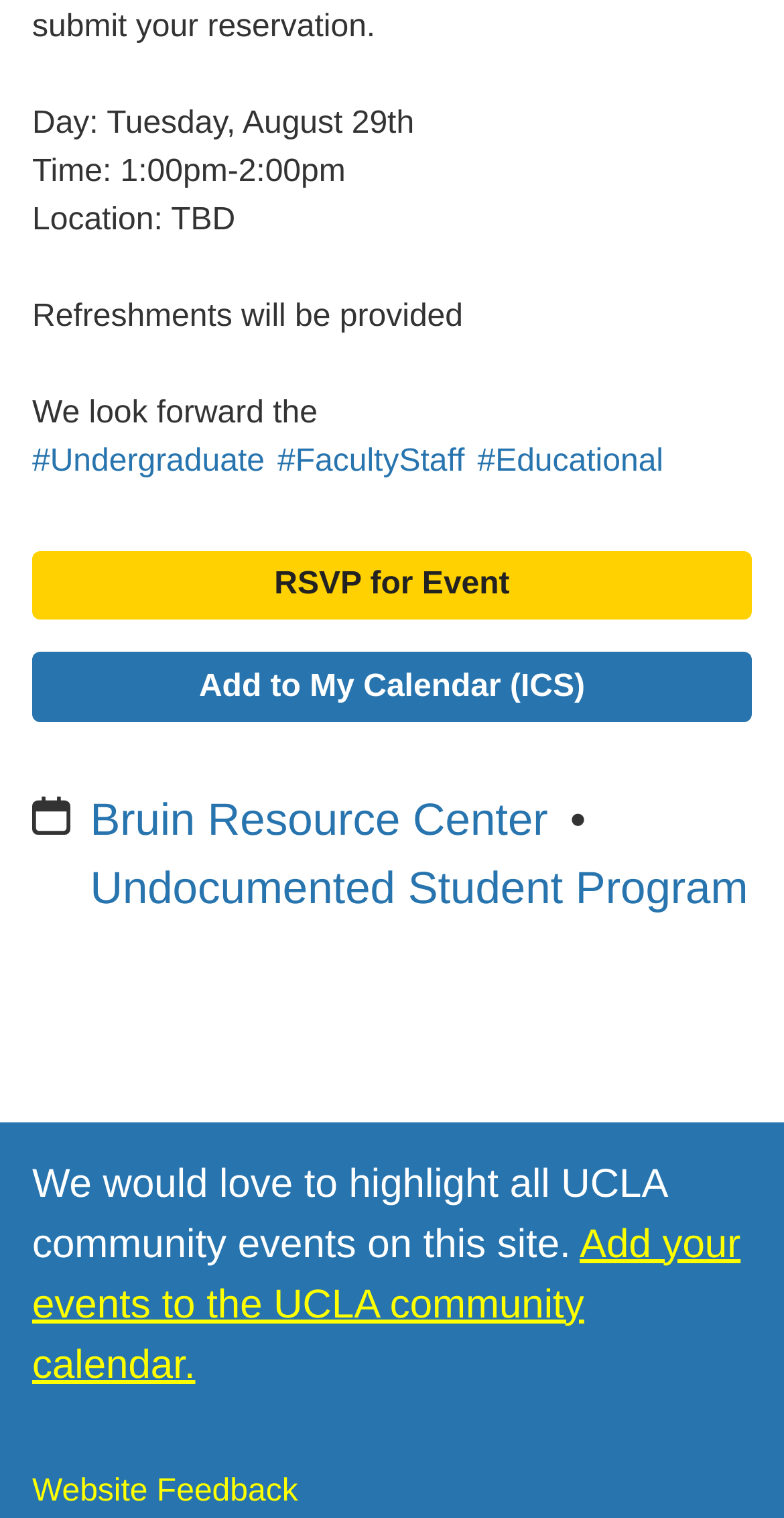Given the webpage screenshot, identify the bounding box of the UI element that matches this description: "Website Feedback".

[0.041, 0.971, 0.38, 0.993]